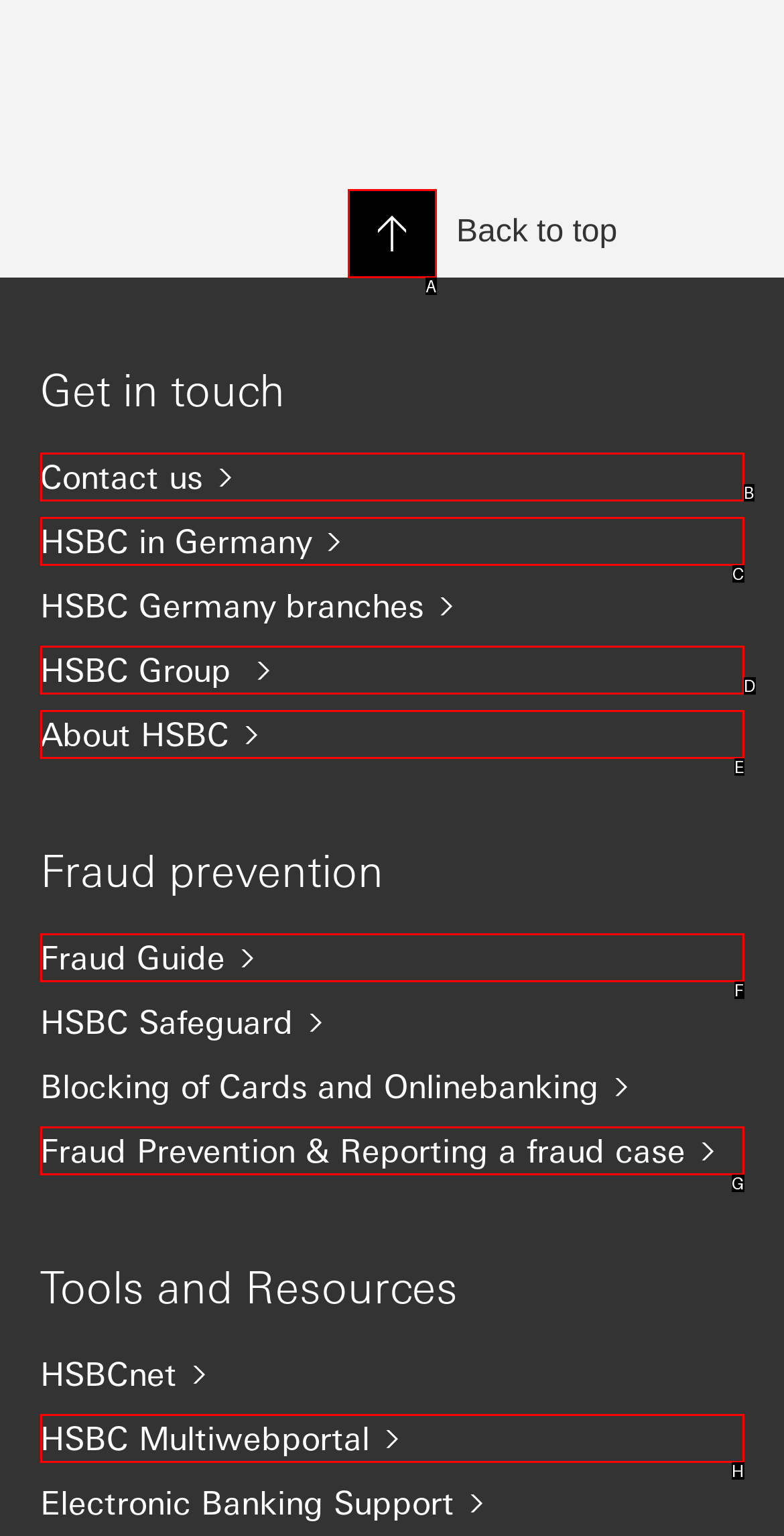Find the HTML element that matches the description: Privacy Policy
Respond with the corresponding letter from the choices provided.

None